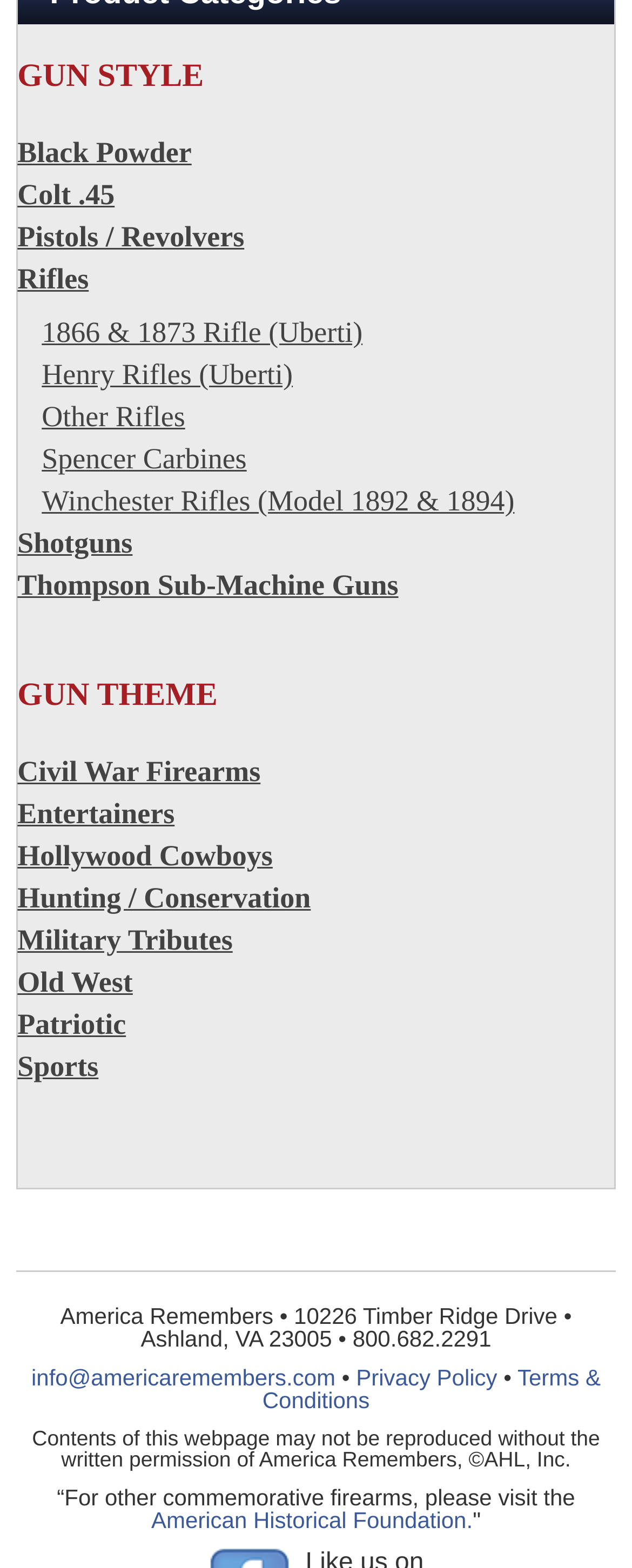Provide the bounding box coordinates of the HTML element this sentence describes: "Thompson Sub-Machine Guns".

[0.028, 0.364, 0.972, 0.383]